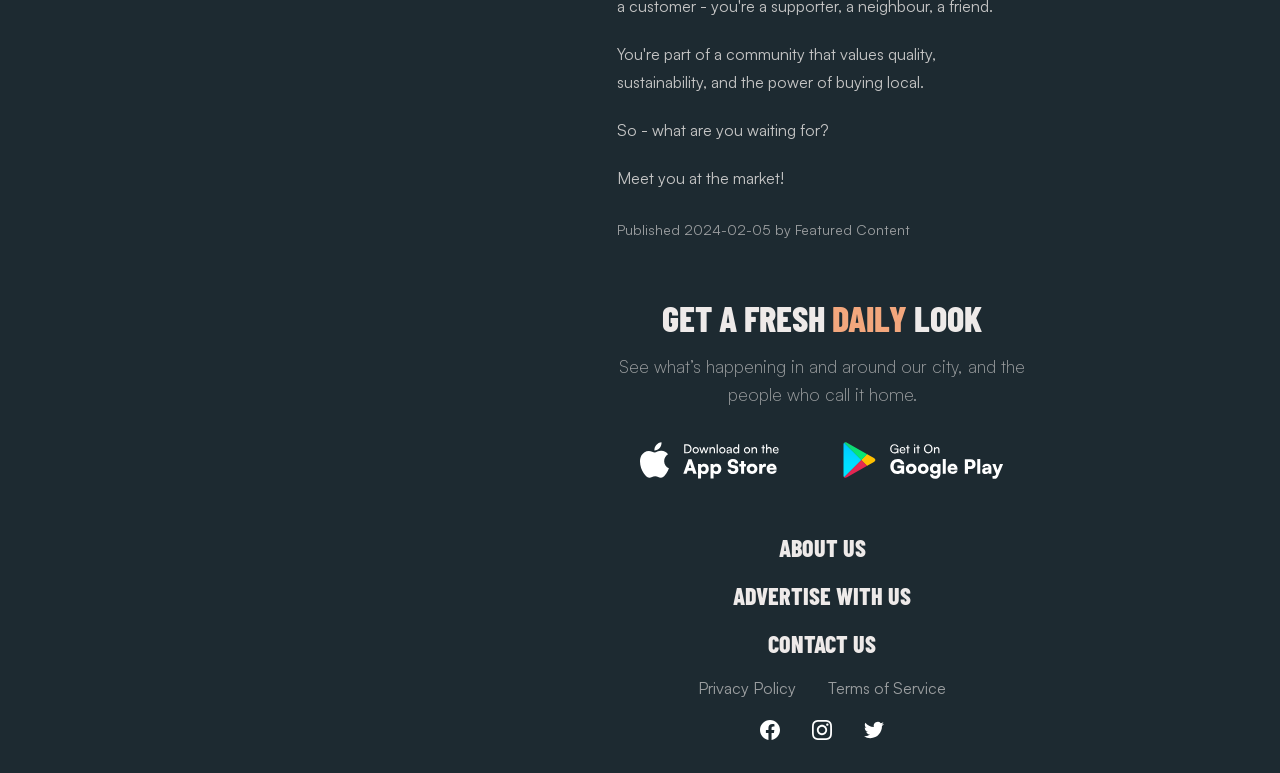Find the bounding box of the element with the following description: "Advertise with us". The coordinates must be four float numbers between 0 and 1, formatted as [left, top, right, bottom].

[0.573, 0.755, 0.712, 0.786]